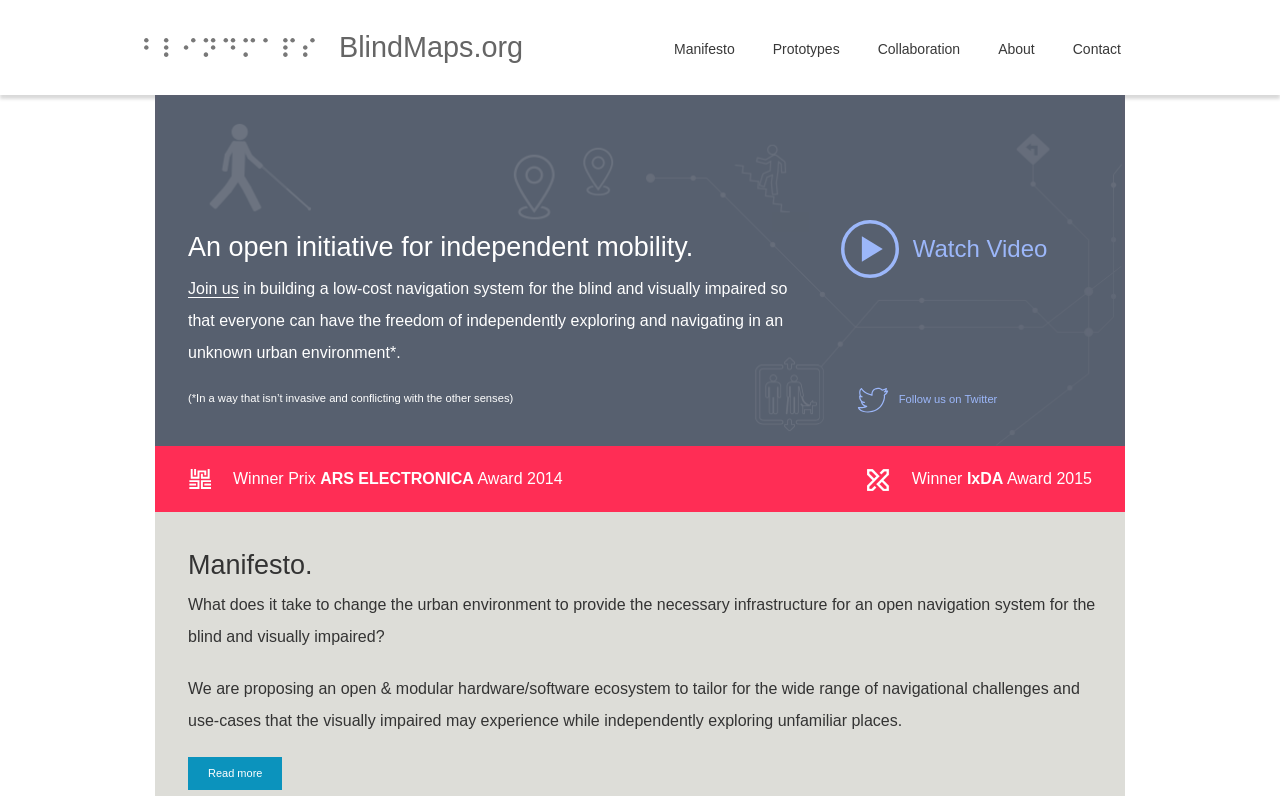Present a detailed account of what is displayed on the webpage.

The webpage is about BlindMaps, a research project focused on creating an urban navigation interface for visually impaired individuals. At the top, there is a heading "BlindMaps.org" with a link to the same name, taking up about a quarter of the screen width. Below it, there are five links in a row, labeled "Manifesto", "Prototypes", "Collaboration", "About", and "Contact", each taking up about 7-8% of the screen width.

Below these links, there is a heading "An open initiative for independent mobility" that spans about half of the screen width. Underneath, there is a link "Join us" and a paragraph of text describing the project's goal of building a low-cost navigation system for the blind and visually impaired. The text is followed by a smaller note in parentheses.

To the right of the paragraph, there is a link "Watch Video" and below it, a link "Follow us on Twitter". On the left side, there is a link "Winner Prix ARS ELECTRONICA Award 2014" with two images, one on either side of the link.

Further down, there is a heading "Manifesto" that spans about three-quarters of the screen width. Below it, there are two paragraphs of text discussing the project's proposal for an open and modular hardware/software ecosystem to support visually impaired individuals in navigating unfamiliar places. At the bottom, there is a link "Read more".